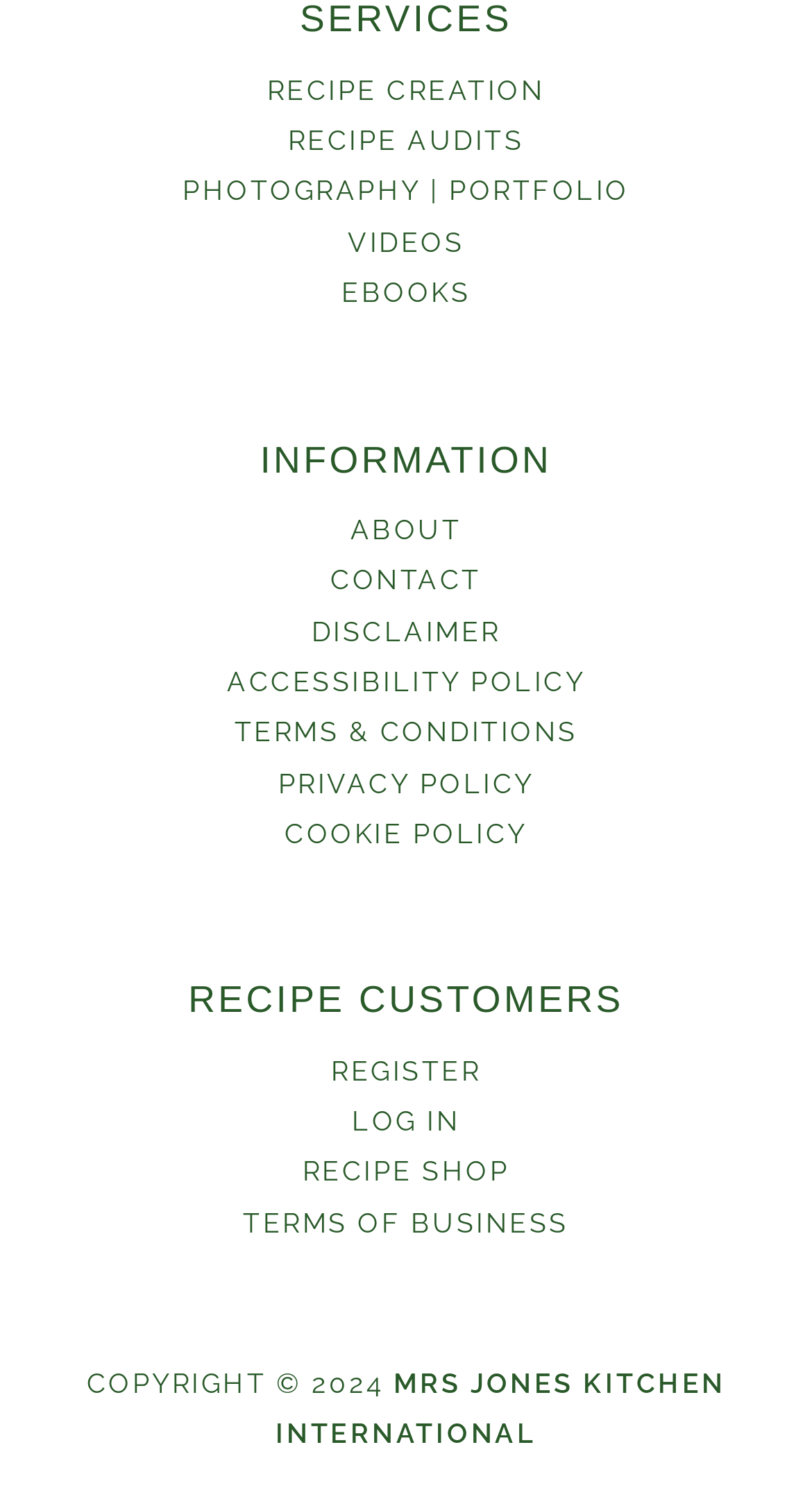Locate the coordinates of the bounding box for the clickable region that fulfills this instruction: "visit recipe shop".

[0.372, 0.772, 0.628, 0.793]